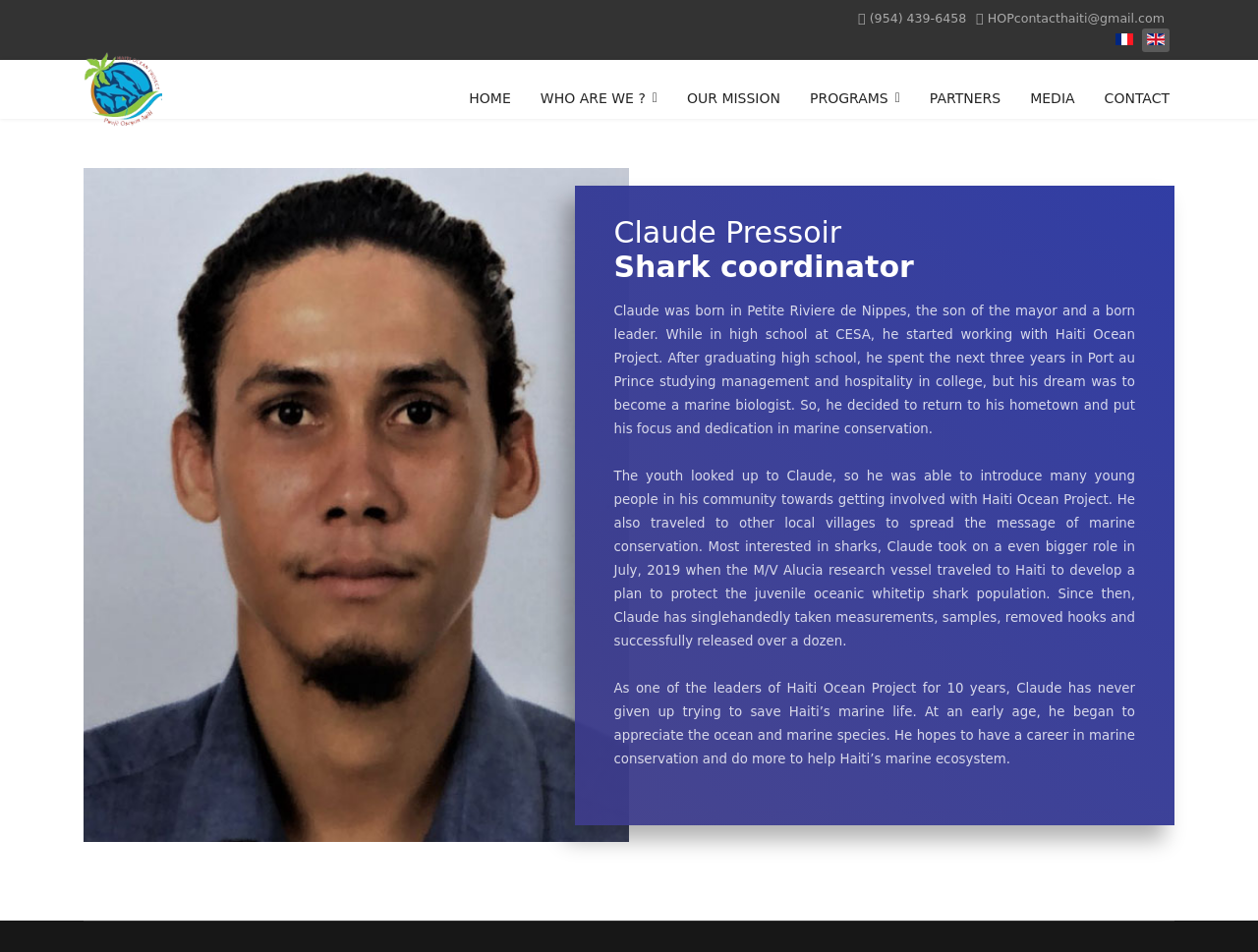Using the element description provided, determine the bounding box coordinates in the format (top-left x, top-left y, bottom-right x, bottom-right y). Ensure that all values are floating point numbers between 0 and 1. Element description: (954) 439-6458

[0.691, 0.011, 0.768, 0.027]